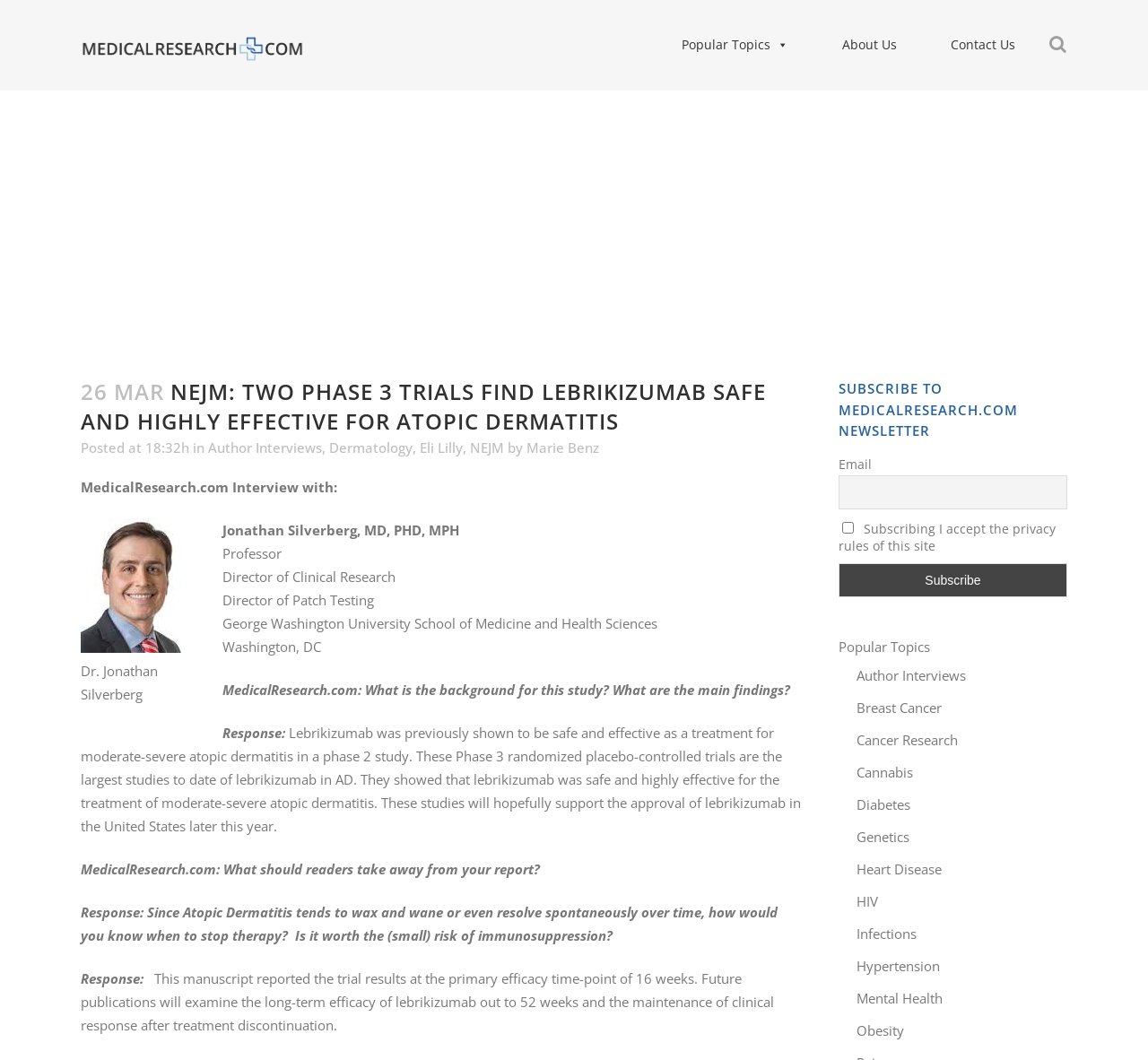Predict the bounding box coordinates of the area that should be clicked to accomplish the following instruction: "Search for a topic". The bounding box coordinates should consist of four float numbers between 0 and 1, i.e., [left, top, right, bottom].

[0.07, 0.036, 0.844, 0.053]